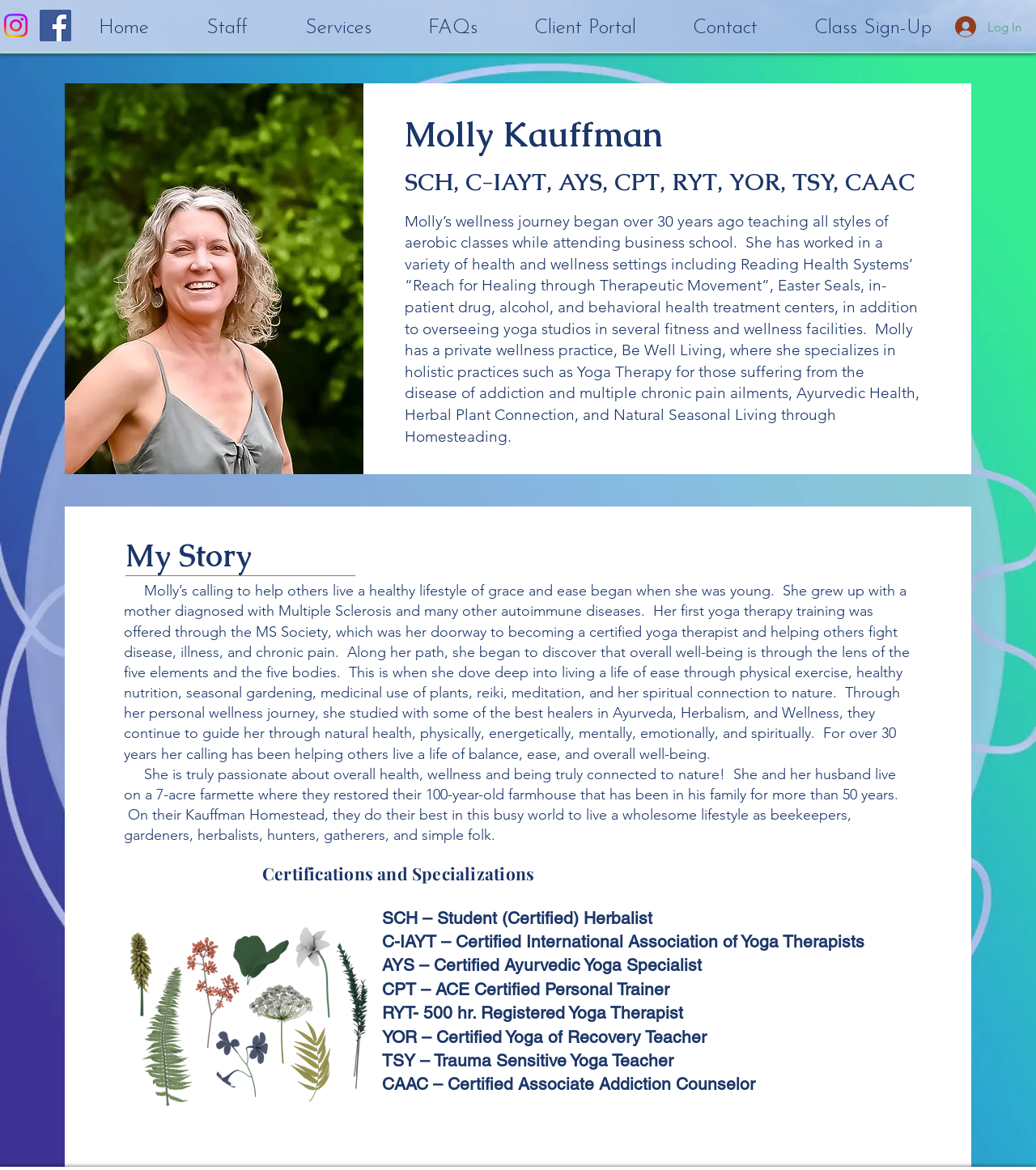Using the webpage screenshot and the element description aria-label="Facebook", determine the bounding box coordinates. Specify the coordinates in the format (top-left x, top-left y, bottom-right x, bottom-right y) with values ranging from 0 to 1.

[0.038, 0.008, 0.069, 0.035]